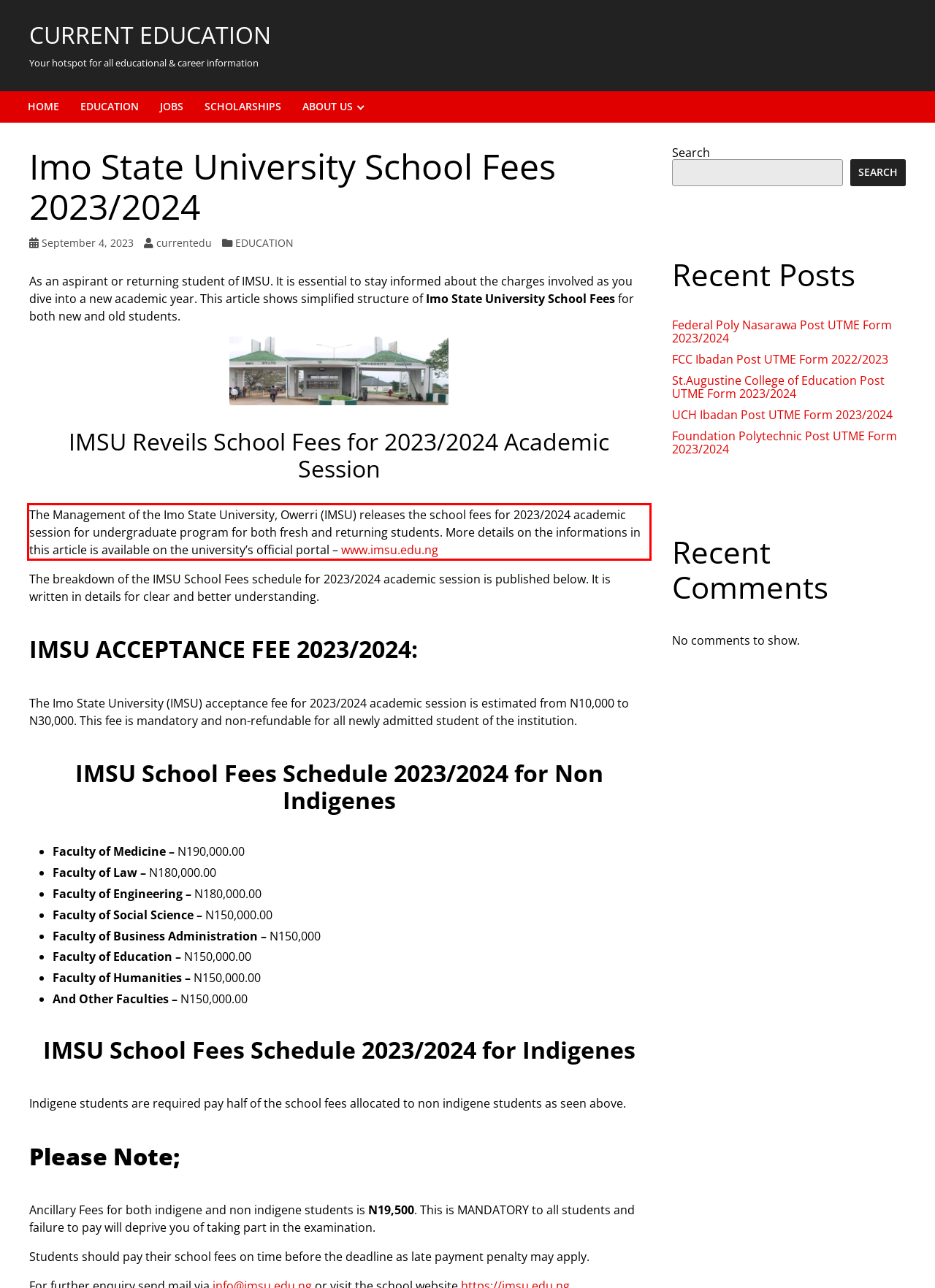You are given a screenshot of a webpage with a UI element highlighted by a red bounding box. Please perform OCR on the text content within this red bounding box.

The Management of the Imo State University, Owerri (IMSU) releases the school fees for 2023/2024 academic session for undergraduate program for both fresh and returning students. More details on the informations in this article is available on the university’s official portal – www.imsu.edu.ng